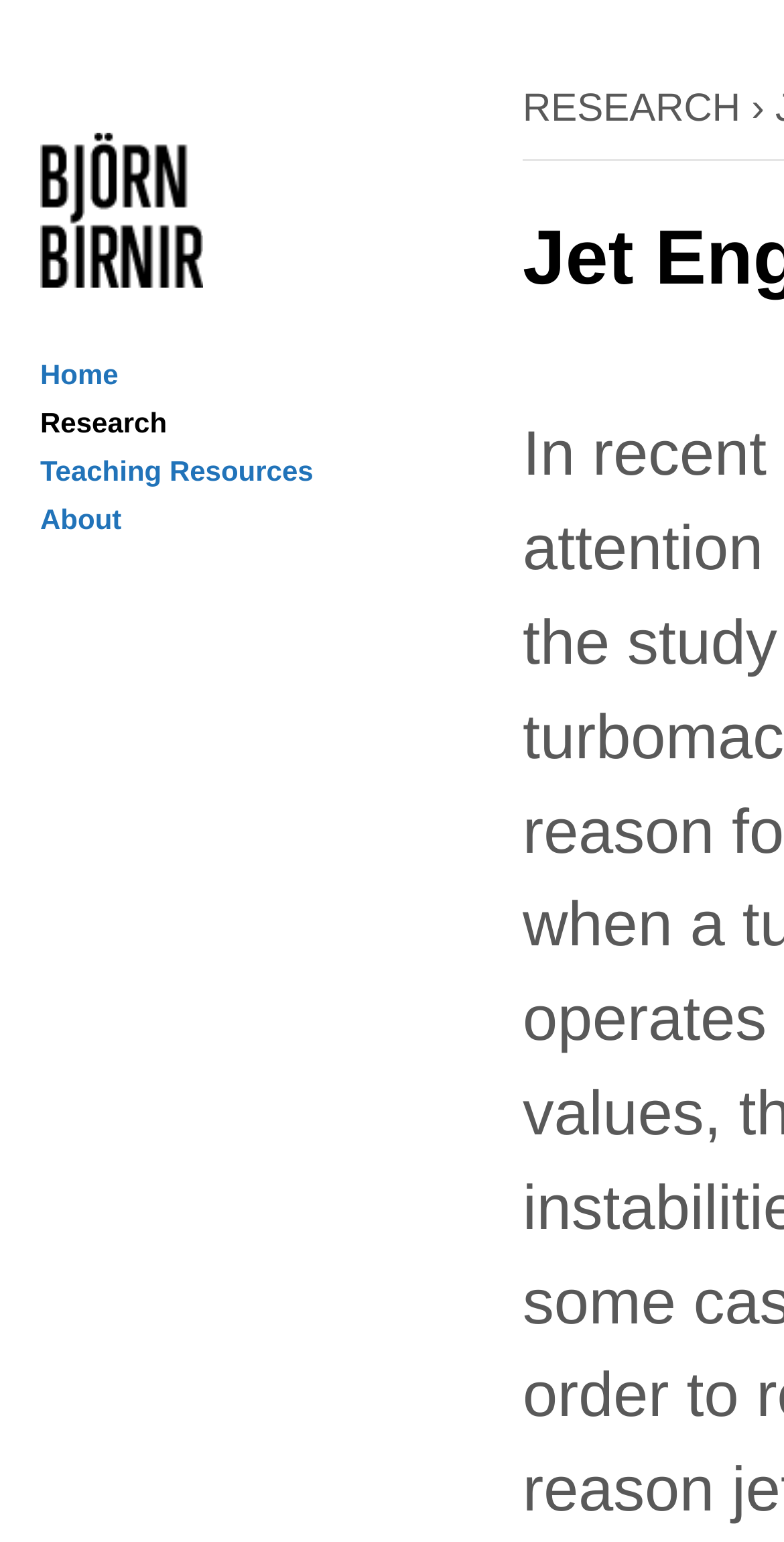Please identify the webpage's heading and generate its text content.

Jet Engine Research